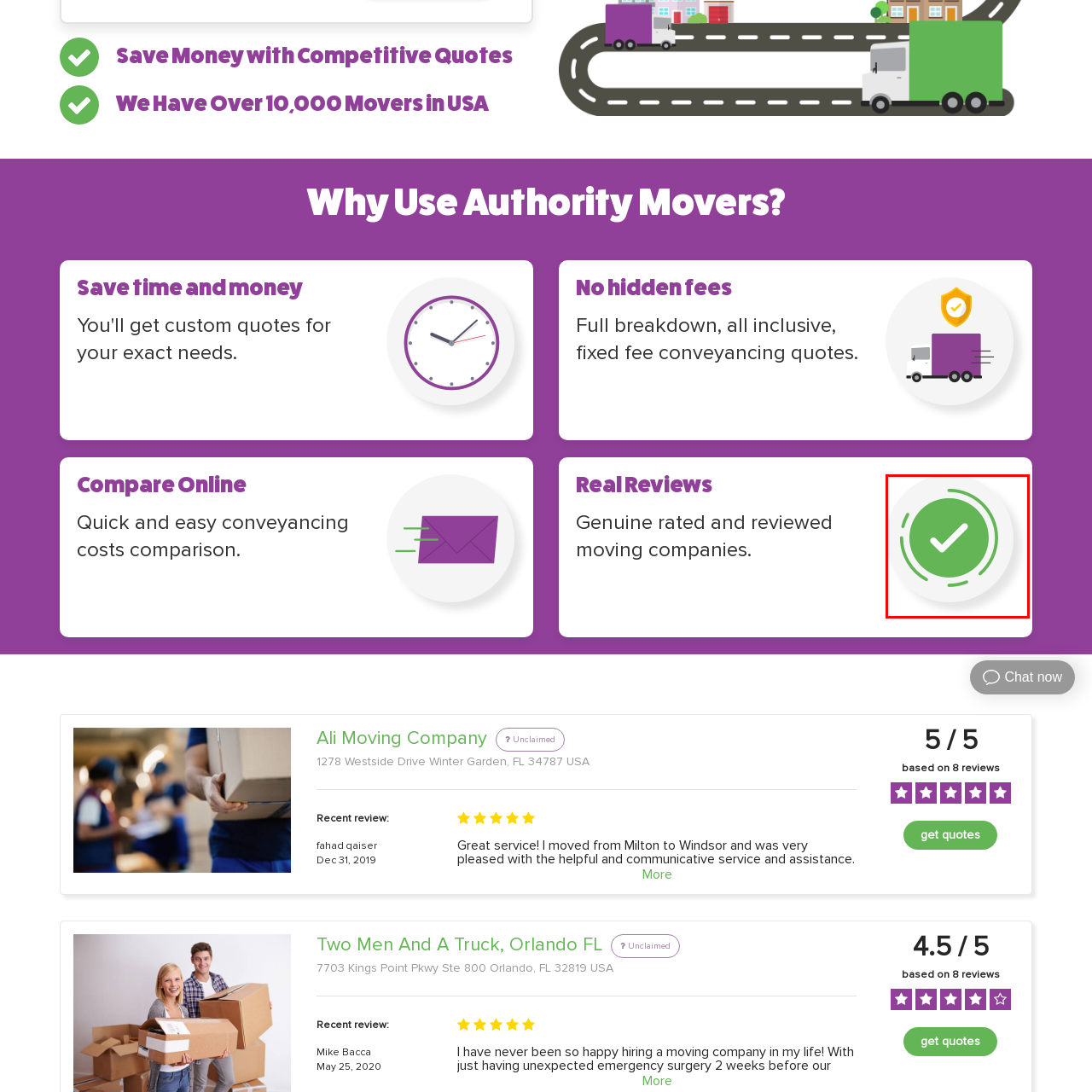What does the icon symbolize?
Analyze the content within the red bounding box and offer a detailed answer to the question.

The visual symbolizes approval or success, commonly associated with concepts like 'approved', 'verified', or 'completed', which implies that the icon represents a sense of approval or success.